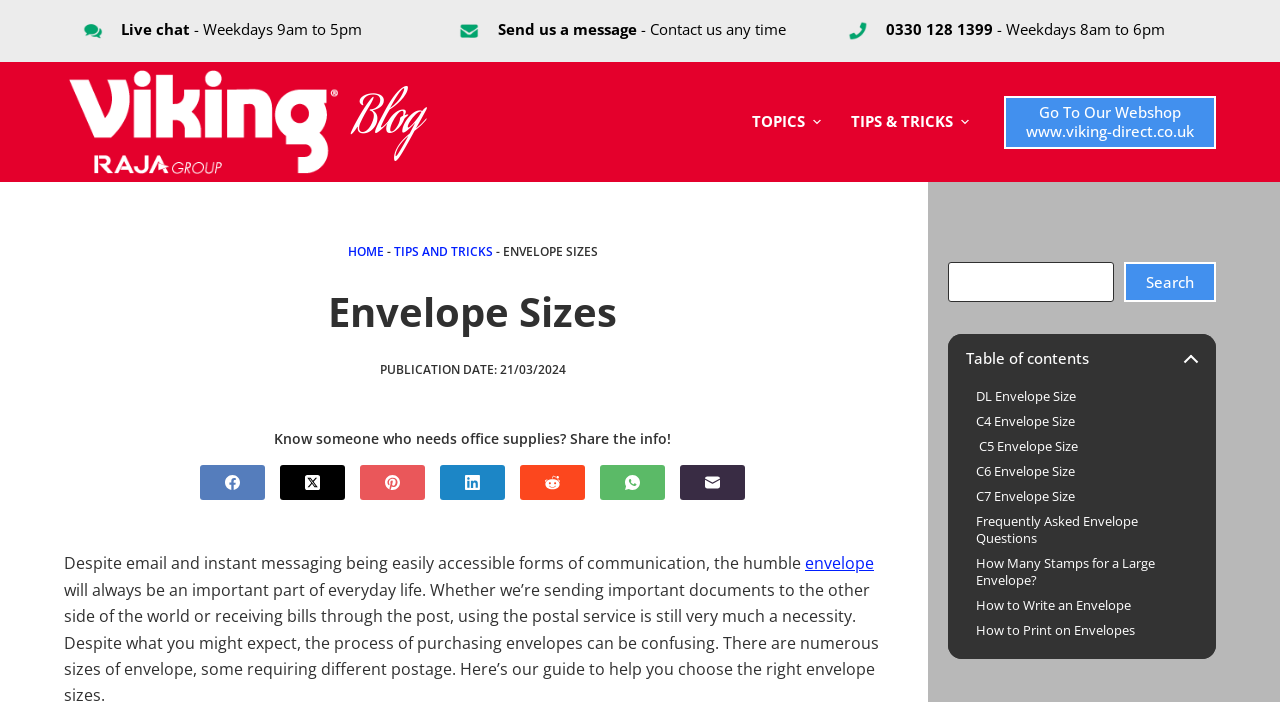What is the topic of the article?
From the details in the image, answer the question comprehensively.

I found the topic of the article by looking at the heading element with the text 'Envelope Sizes' which is located below the breadcrumbs navigation.